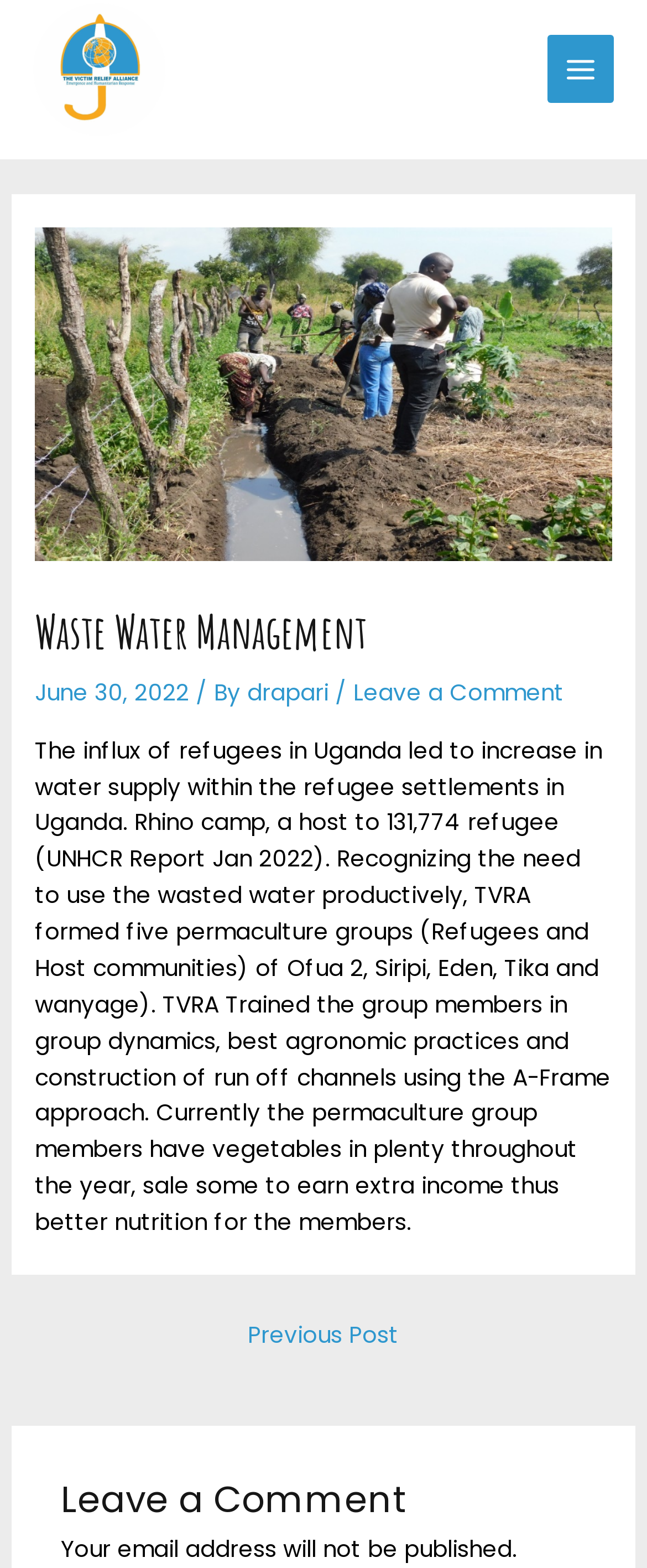What is the purpose of the permaculture groups?
Using the image, answer in one word or phrase.

To use wasted water productively